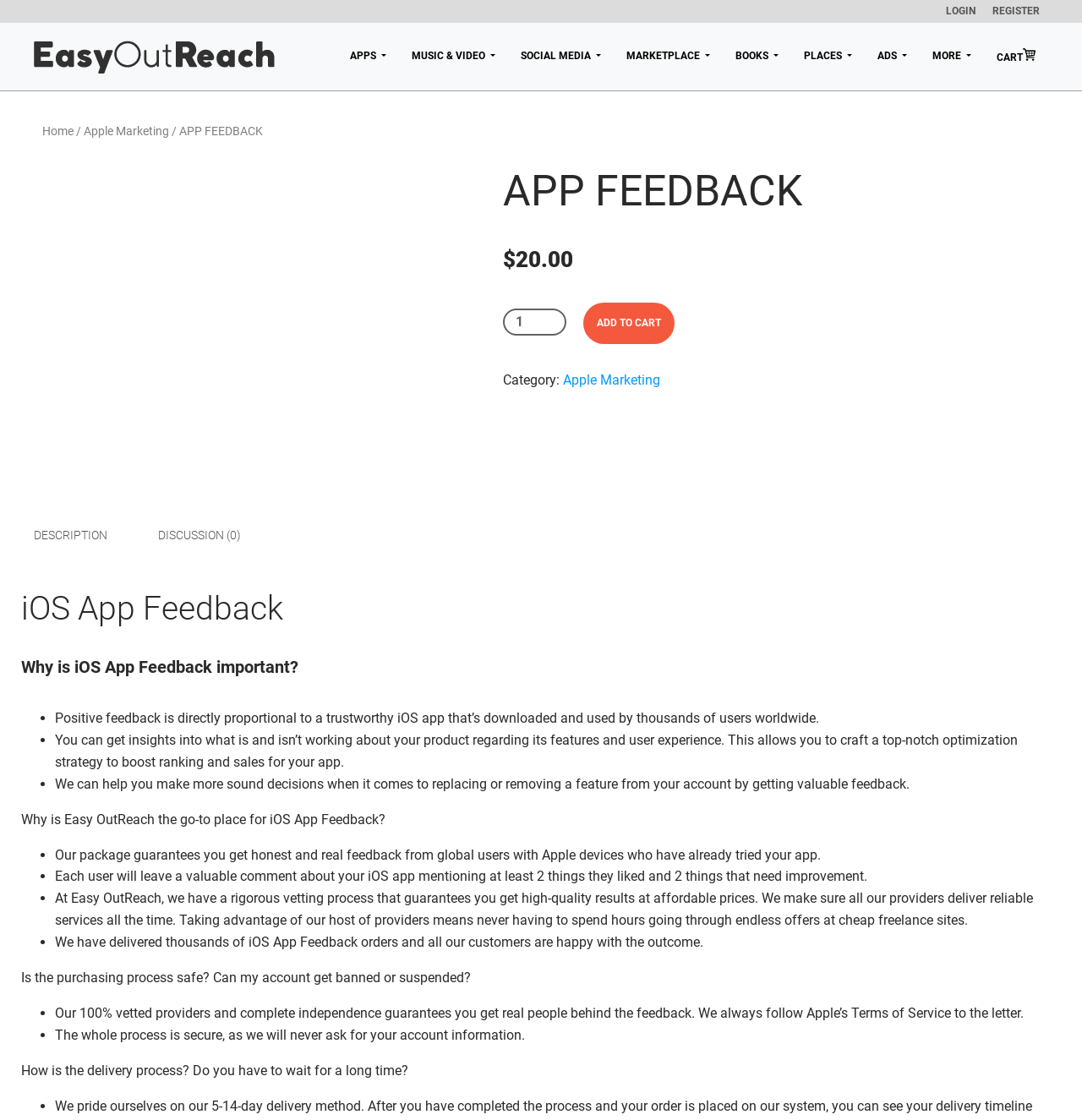What is the minimum value of the spinbutton?
Please answer the question as detailed as possible.

The minimum value of the spinbutton can be found on the webpage by looking at the spinbutton element. The valuemin attribute of the spinbutton element is set to 1, indicating the minimum value.